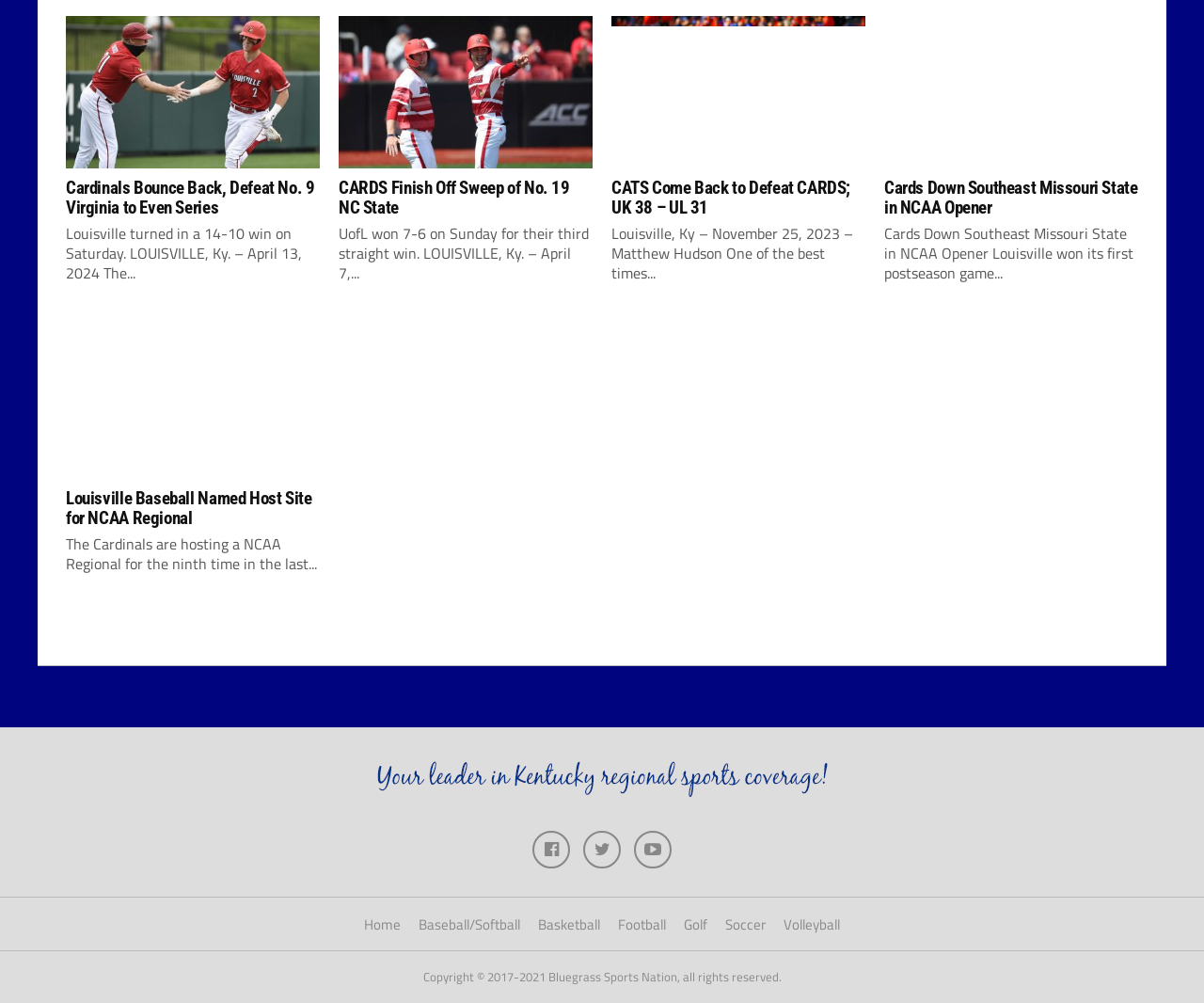Locate the bounding box coordinates of the UI element described by: "Volleyball". Provide the coordinates as four float numbers between 0 and 1, formatted as [left, top, right, bottom].

[0.651, 0.892, 0.698, 0.914]